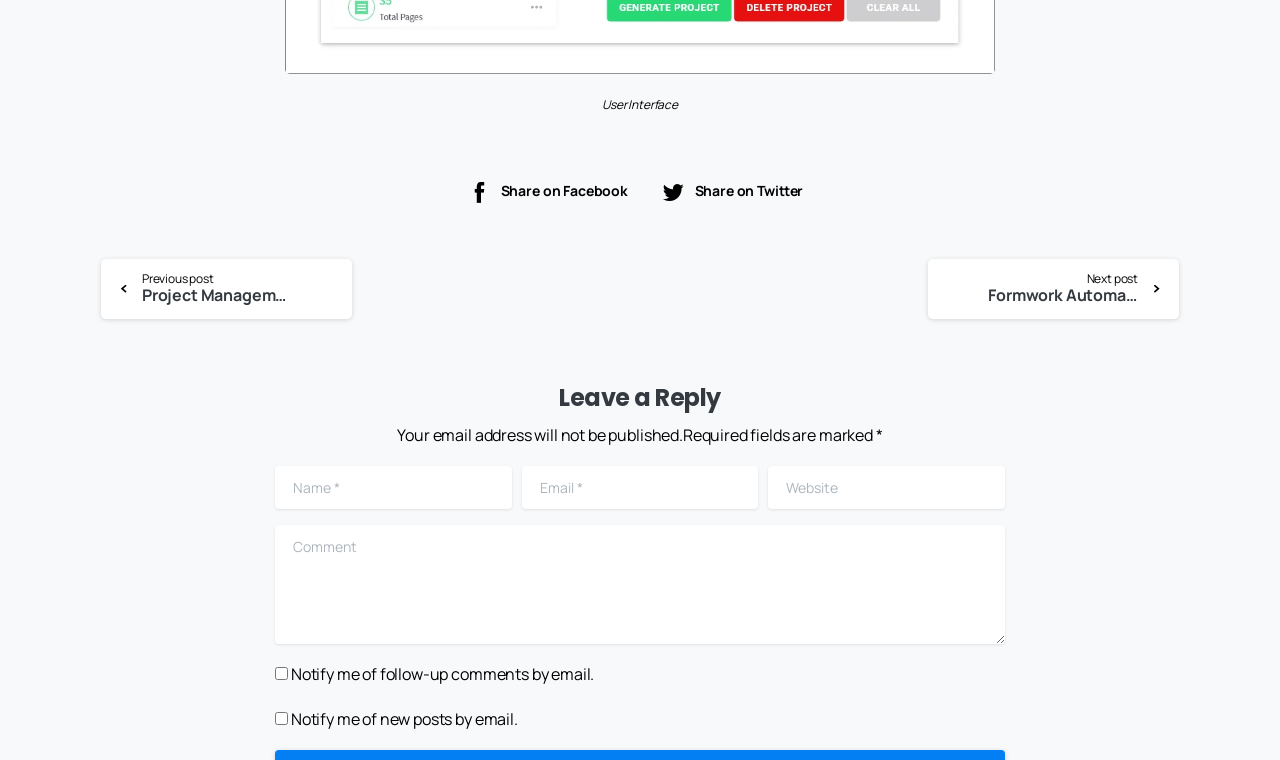Specify the bounding box coordinates of the area that needs to be clicked to achieve the following instruction: "Enter name".

[0.215, 0.613, 0.4, 0.67]